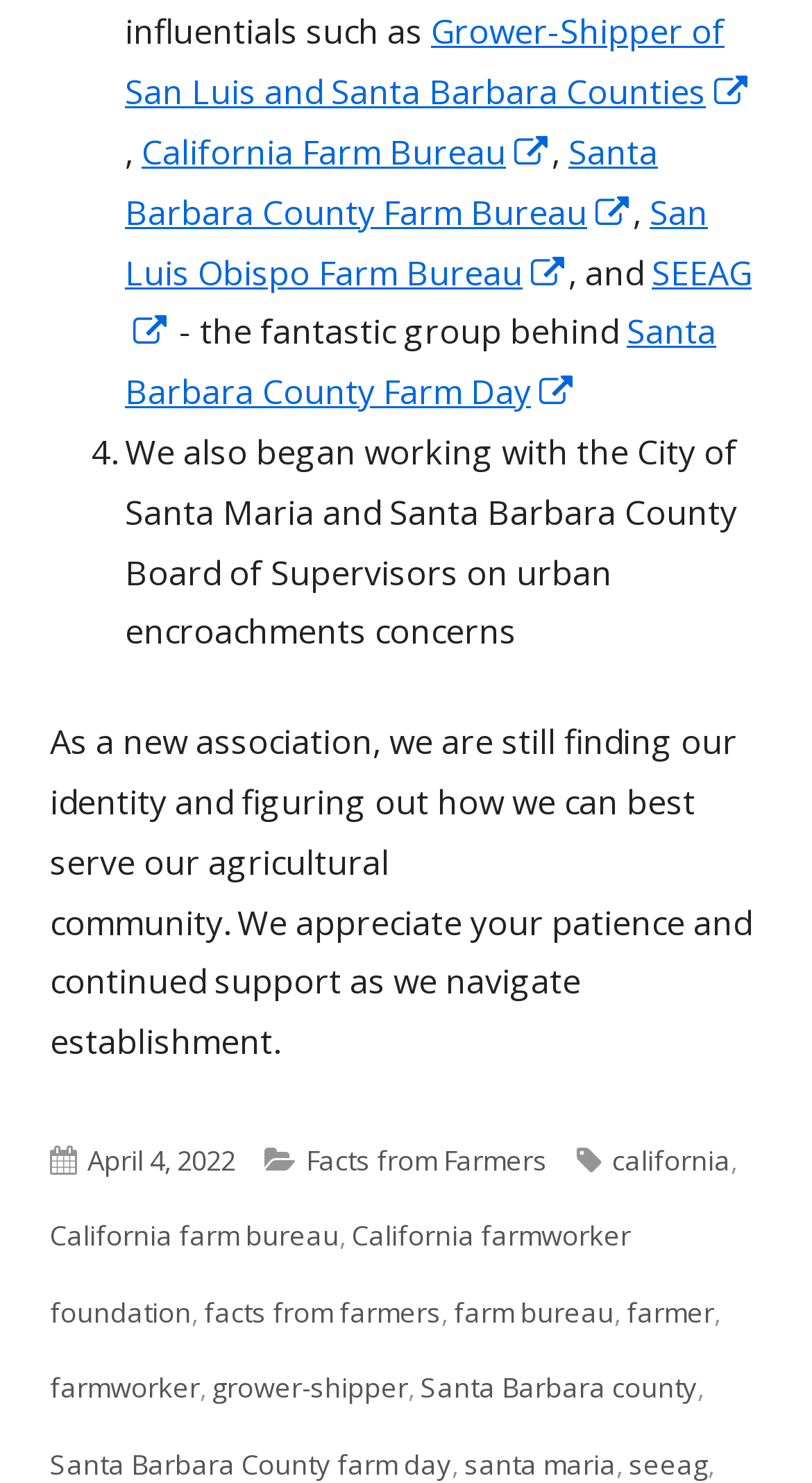Locate the bounding box coordinates of the area where you should click to accomplish the instruction: "Visit California Farm Bureau".

[0.174, 0.087, 0.679, 0.118]